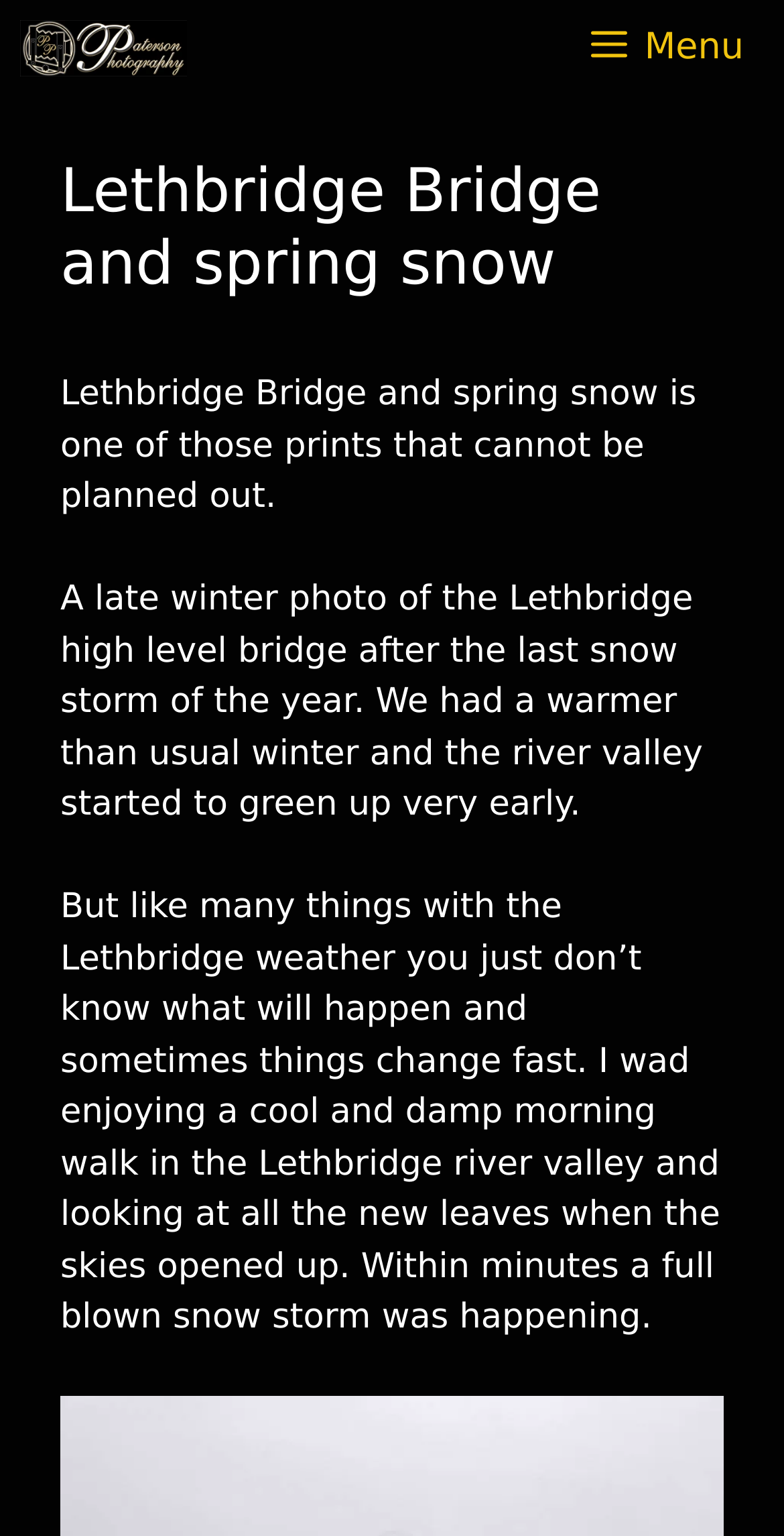Answer the question in a single word or phrase:
What is the weather condition described in the text?

Snow storm